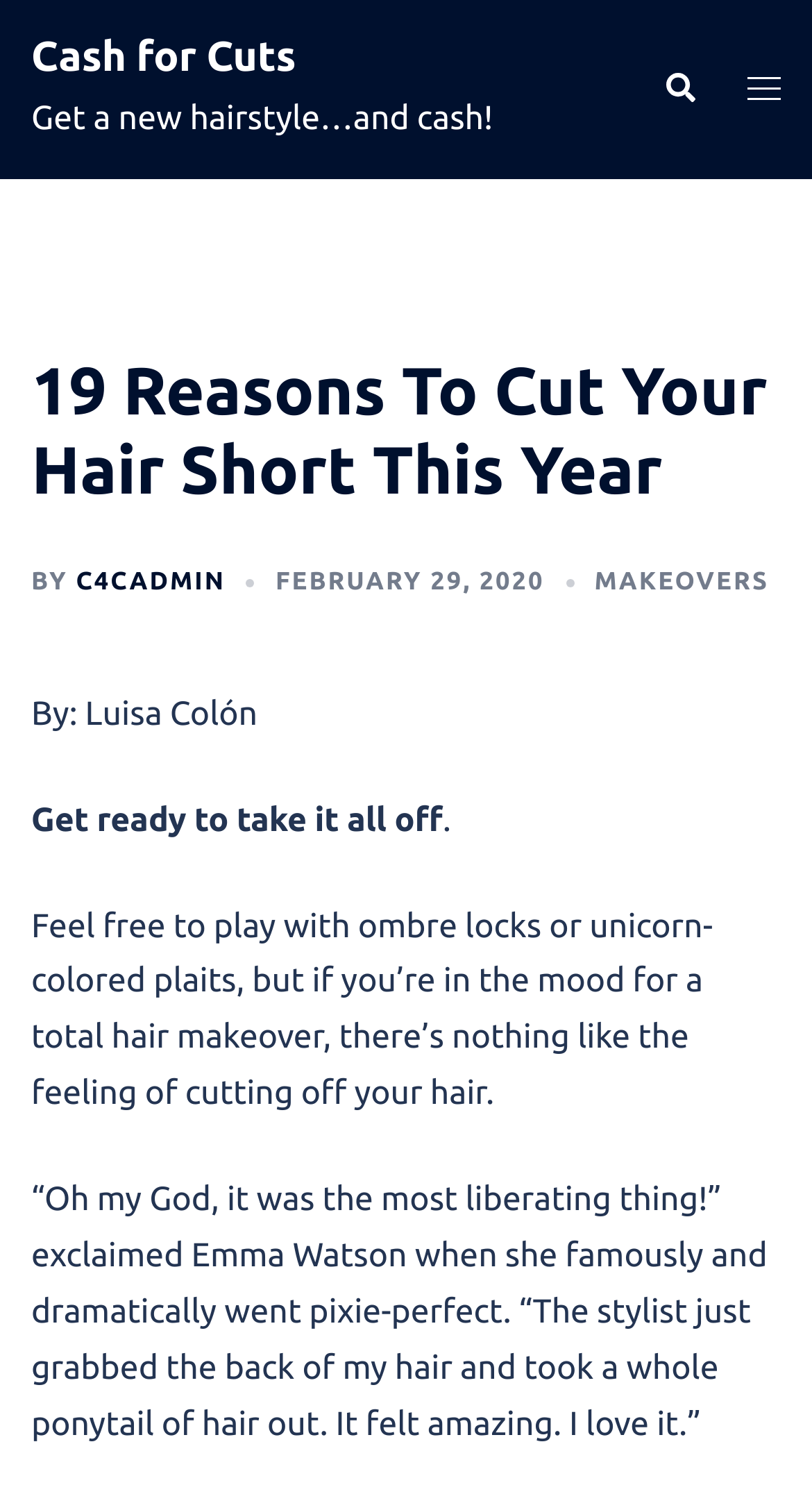Reply to the question with a brief word or phrase: What is the date of the article?

FEBRUARY 29, 2020